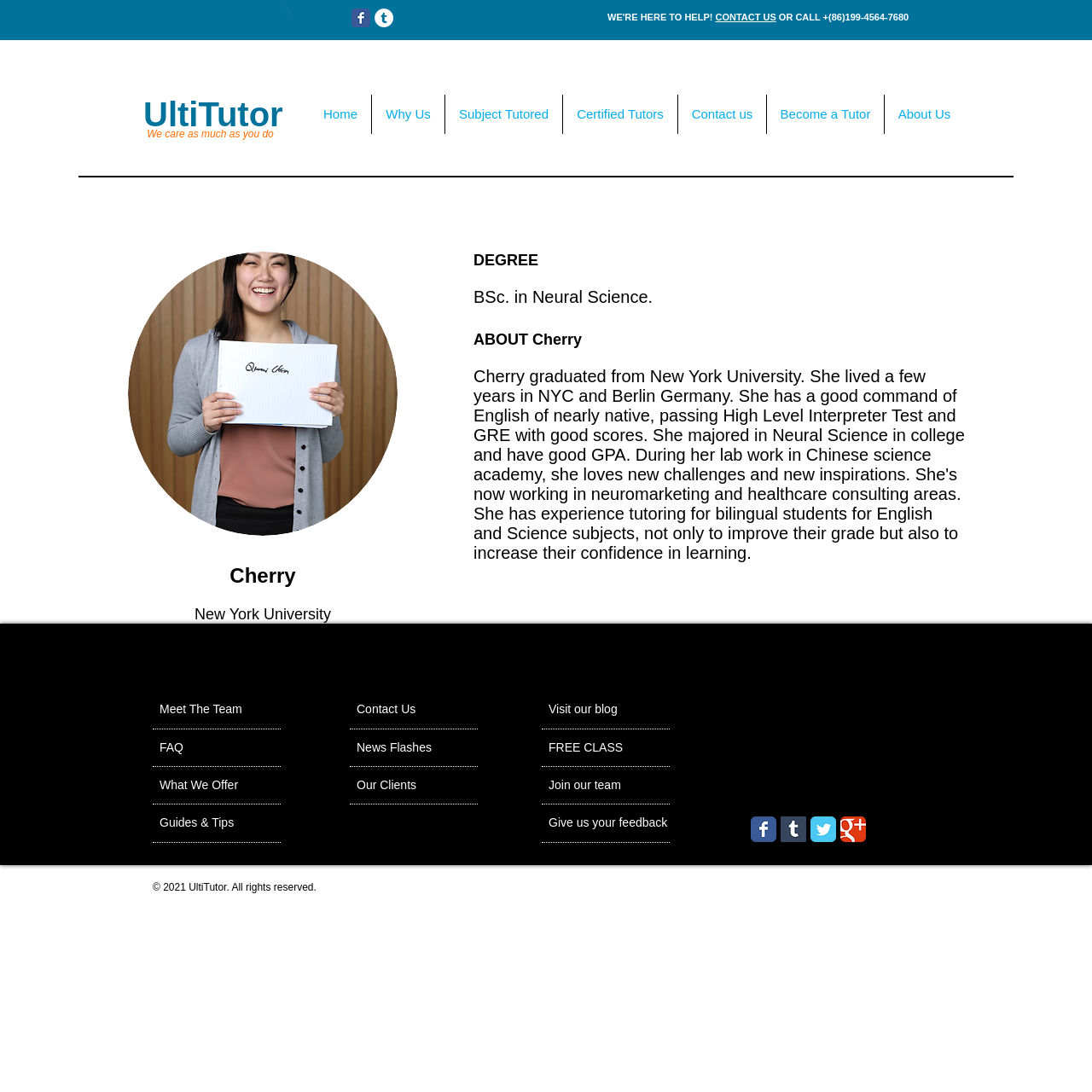What social media platforms does UltiTutor have?
With the help of the image, please provide a detailed response to the question.

The social media platforms can be found in the list element 'Social Bar' with ID 90, which contains link elements to Facebook, Tumblr, Twitter, and Google+, indicating UltiTutor's presence on these platforms.